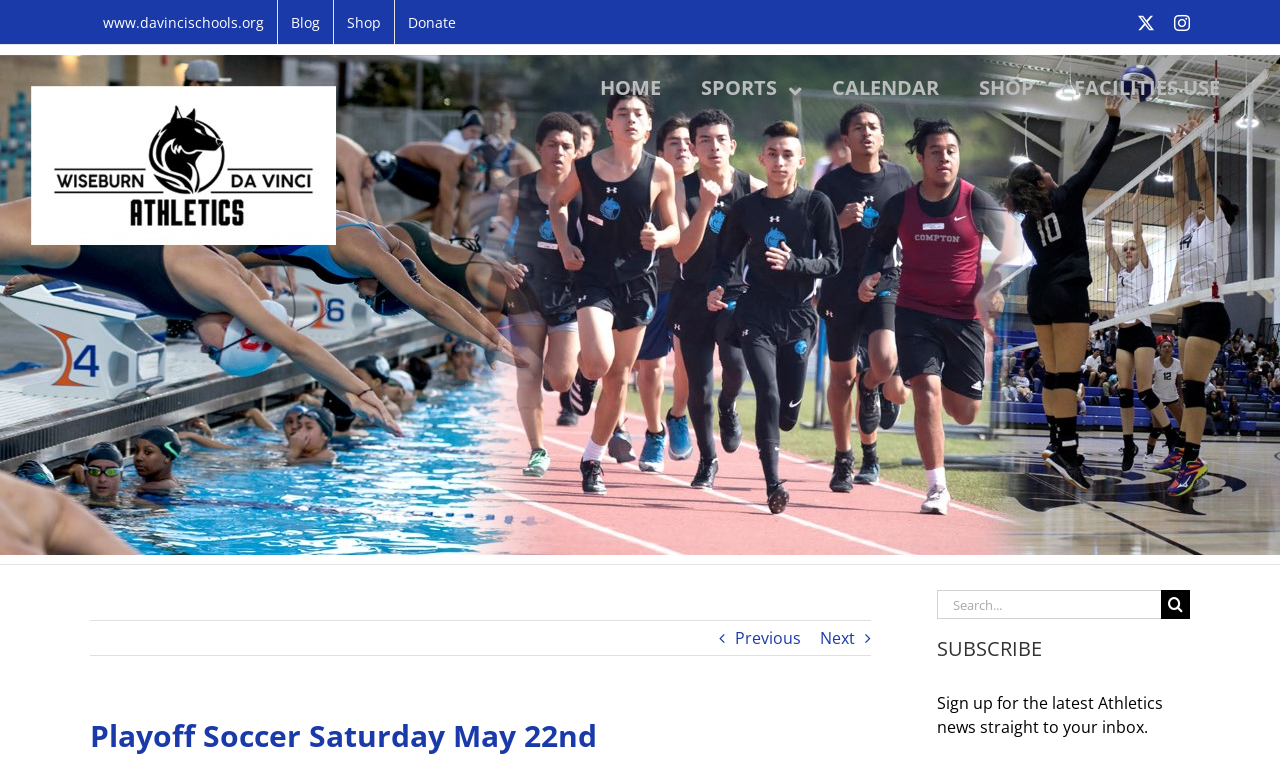Please determine the bounding box coordinates of the element's region to click for the following instruction: "view sports page".

[0.532, 0.079, 0.634, 0.153]